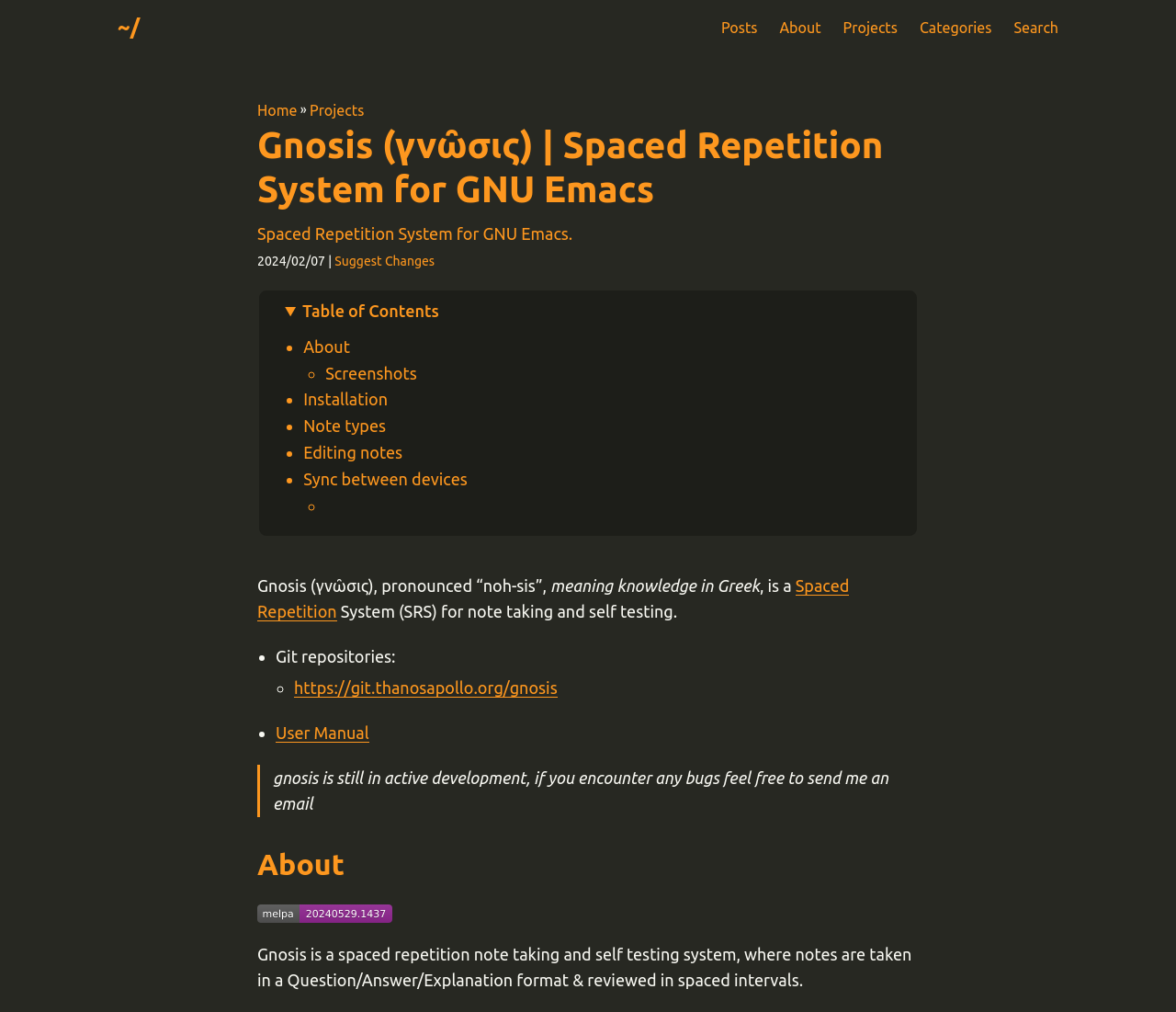Identify the bounding box coordinates for the UI element described as: "Posts".

[0.613, 0.0, 0.644, 0.054]